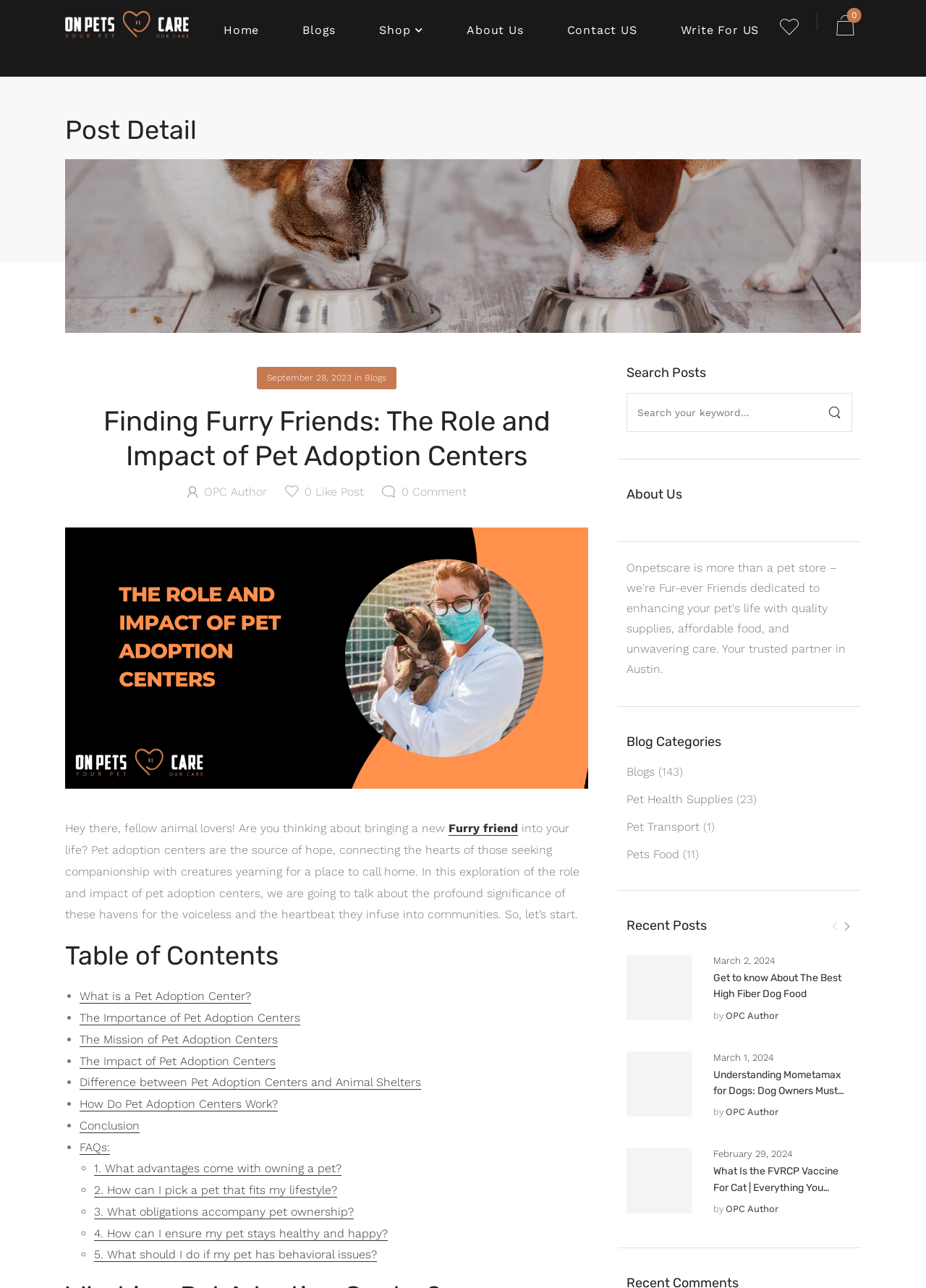Locate the bounding box coordinates of the clickable area needed to fulfill the instruction: "Search posts".

[0.676, 0.305, 0.921, 0.335]